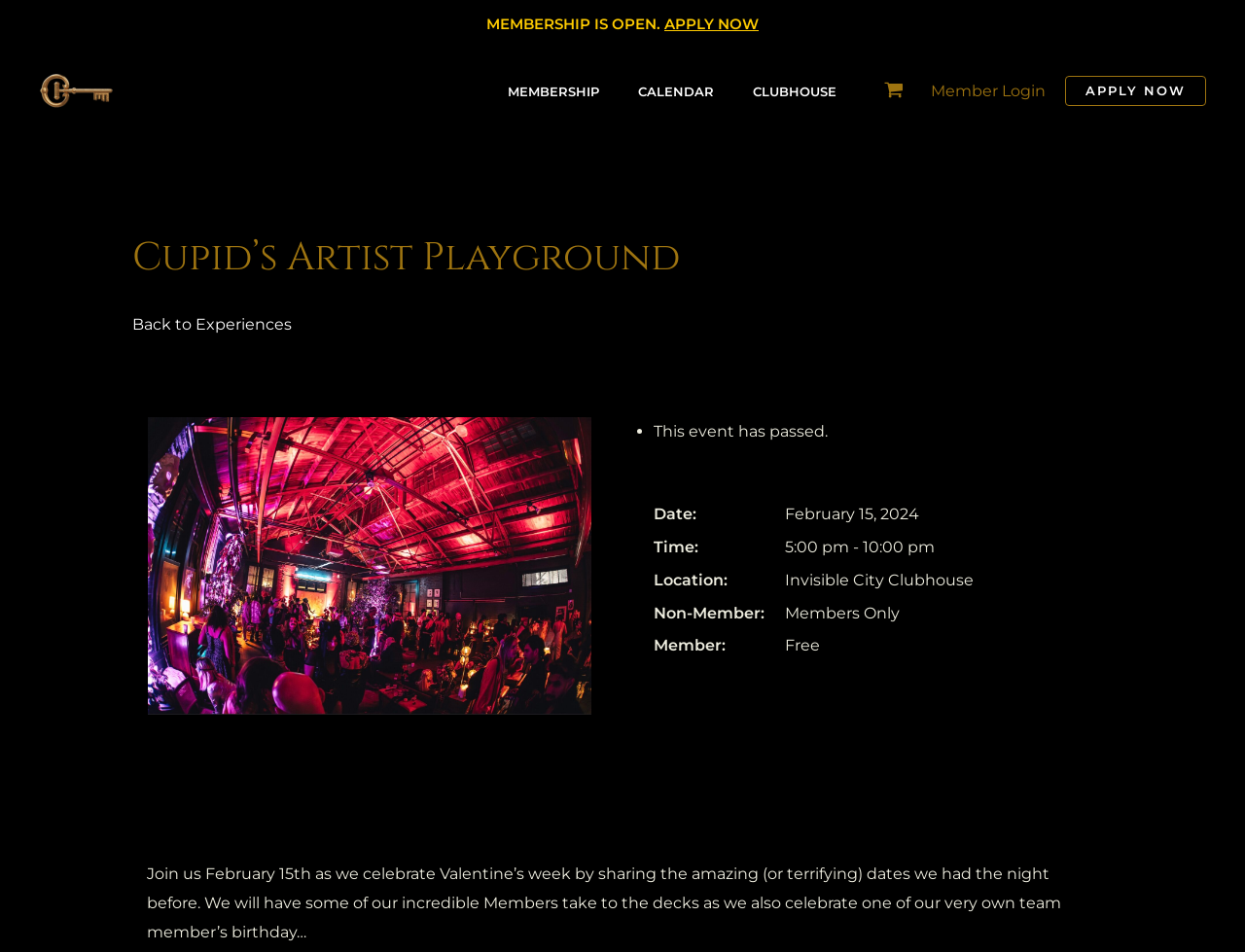Is the event open to non-members?
Using the image as a reference, answer with just one word or a short phrase.

No